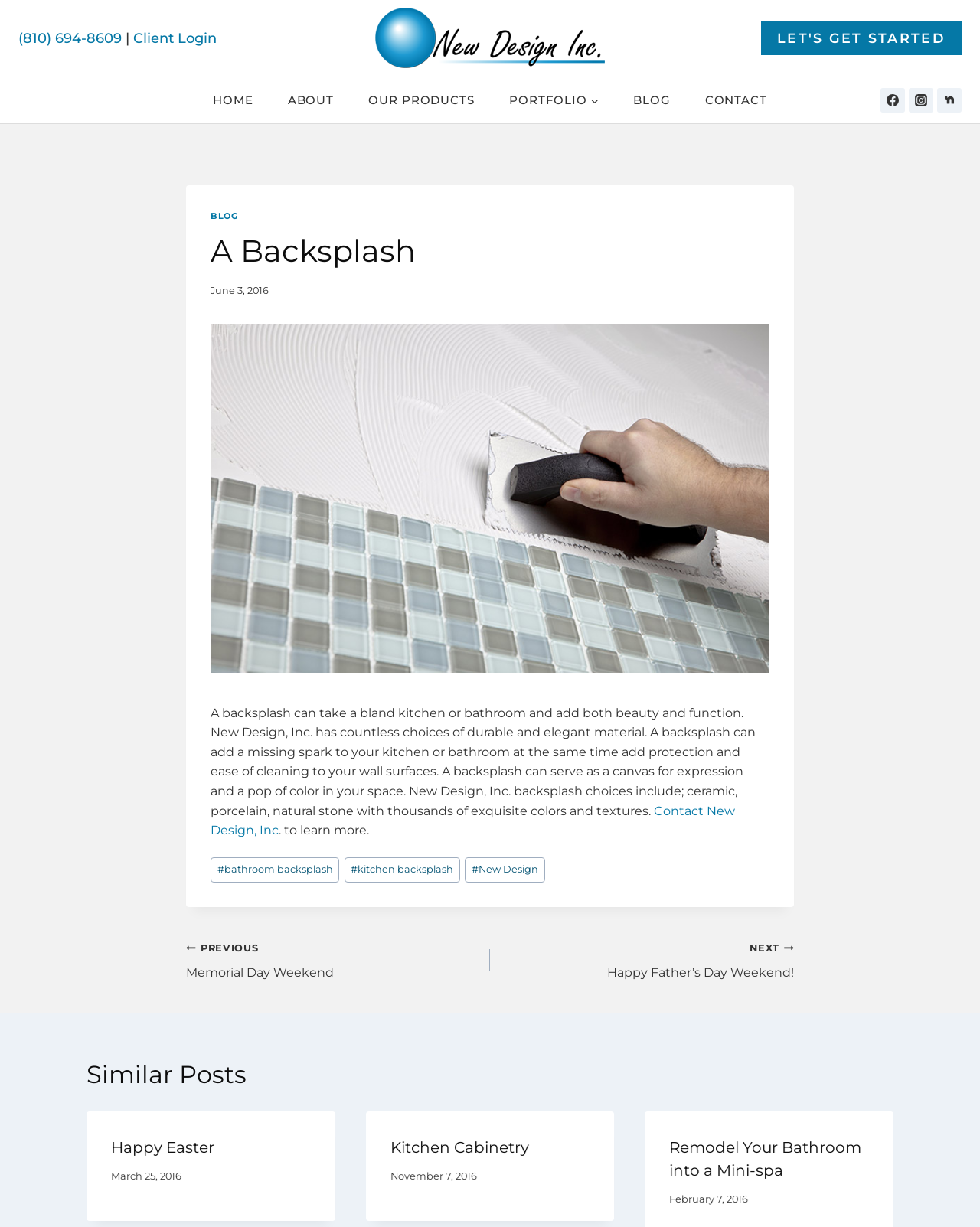Determine the bounding box coordinates of the region to click in order to accomplish the following instruction: "Click the 'CONTACT' link". Provide the coordinates as four float numbers between 0 and 1, specifically [left, top, right, bottom].

[0.702, 0.063, 0.8, 0.1]